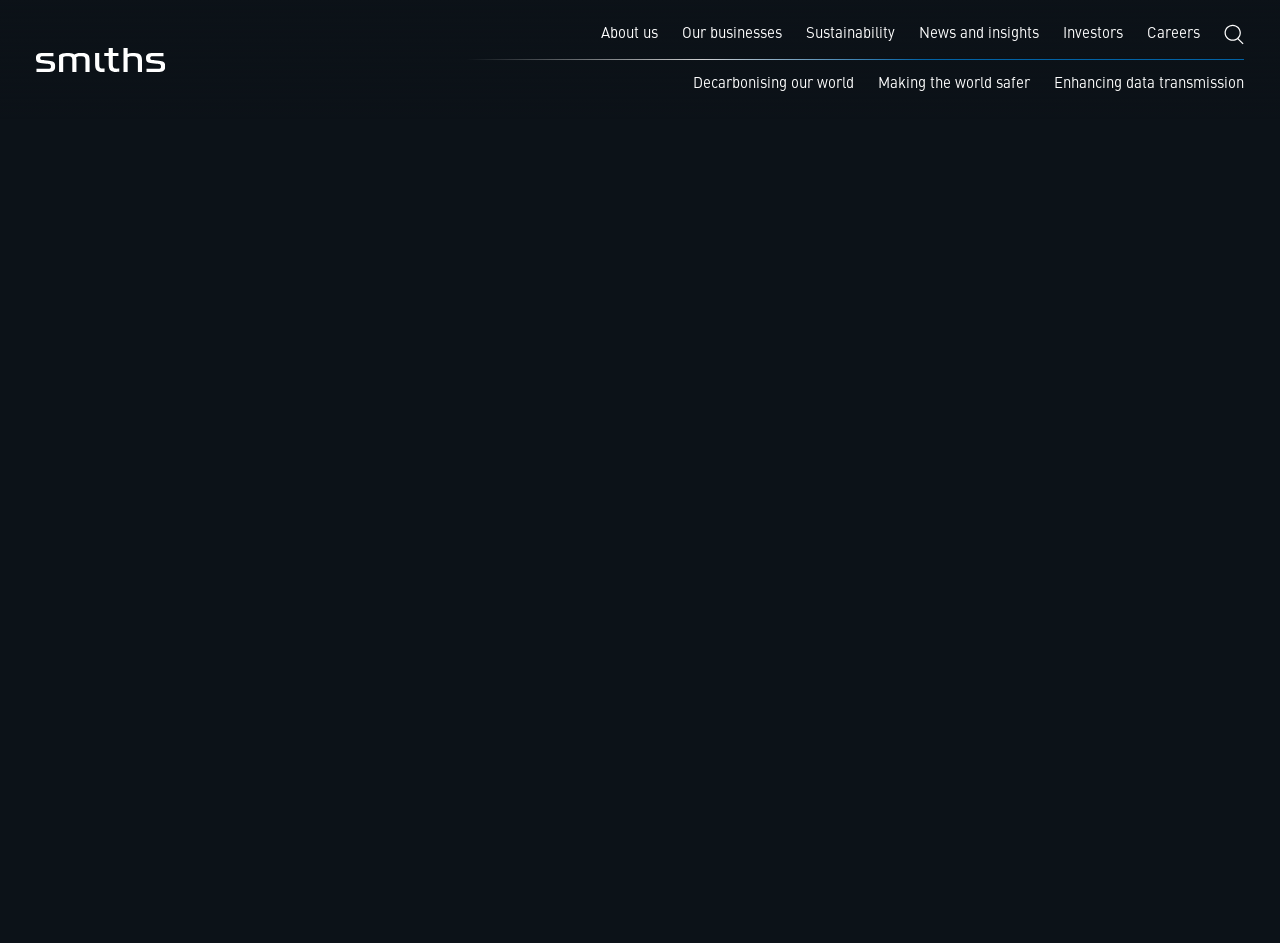Predict the bounding box of the UI element based on the description: "Our businesses". The coordinates should be four float numbers between 0 and 1, formatted as [left, top, right, bottom].

[0.533, 0.025, 0.611, 0.048]